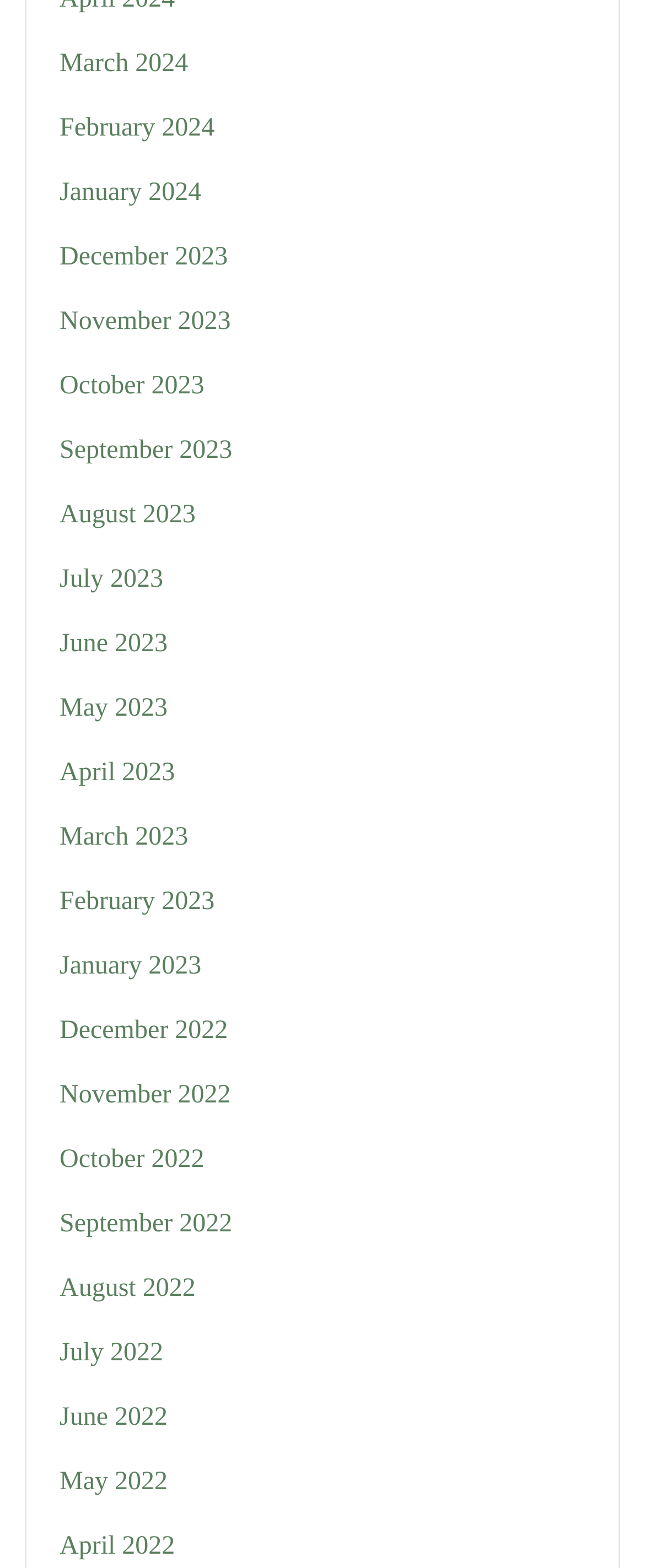What is the most recent month listed?
Examine the image and provide an in-depth answer to the question.

By examining the list of links, I found that the topmost link is 'March 2024', which suggests that it is the most recent month listed.